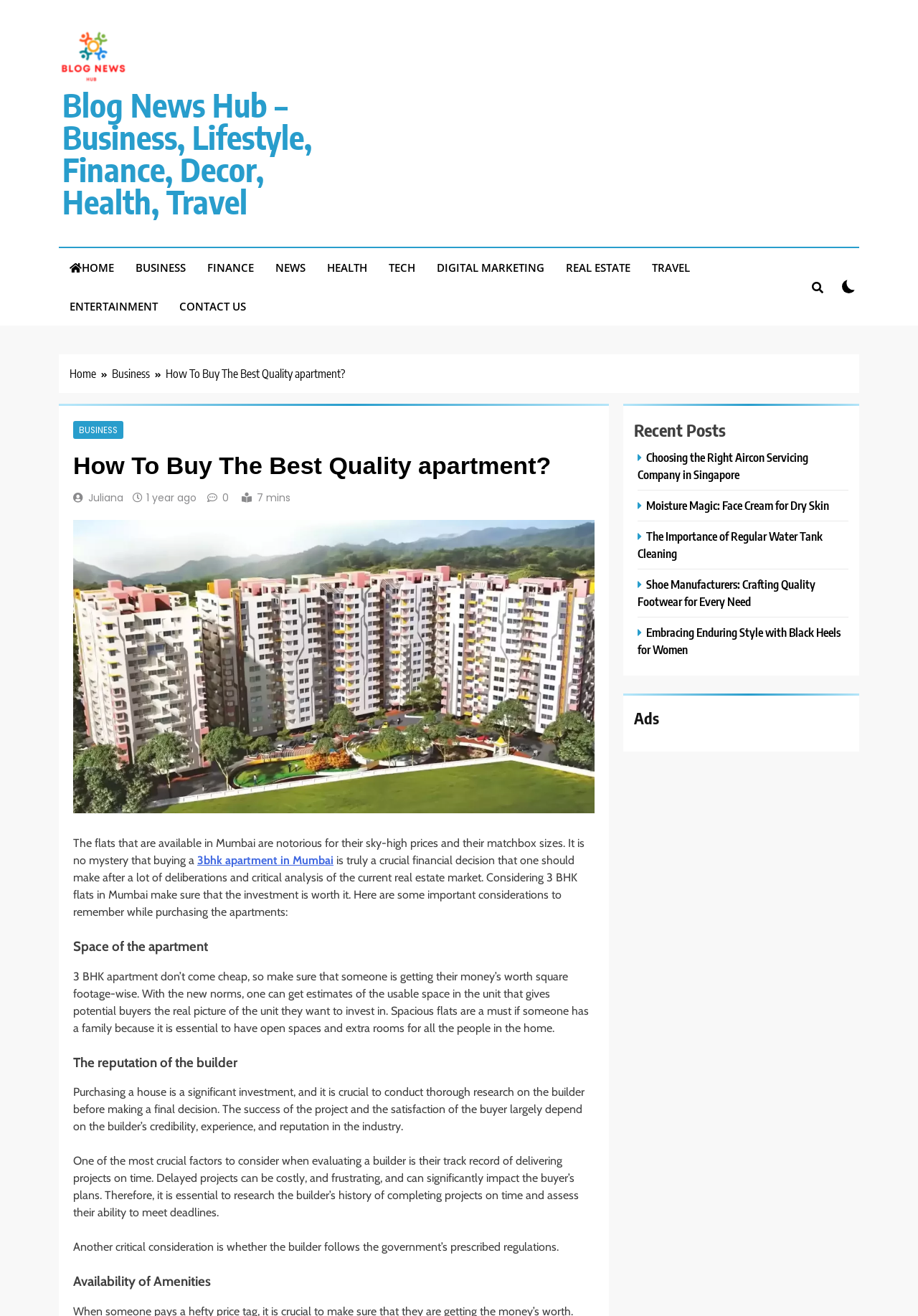What should one research about a builder before buying an apartment?
Refer to the image and offer an in-depth and detailed answer to the question.

According to the blog post, one should research a builder's track record of delivering projects on time and their reputation in the industry before making a final decision to buy an apartment.